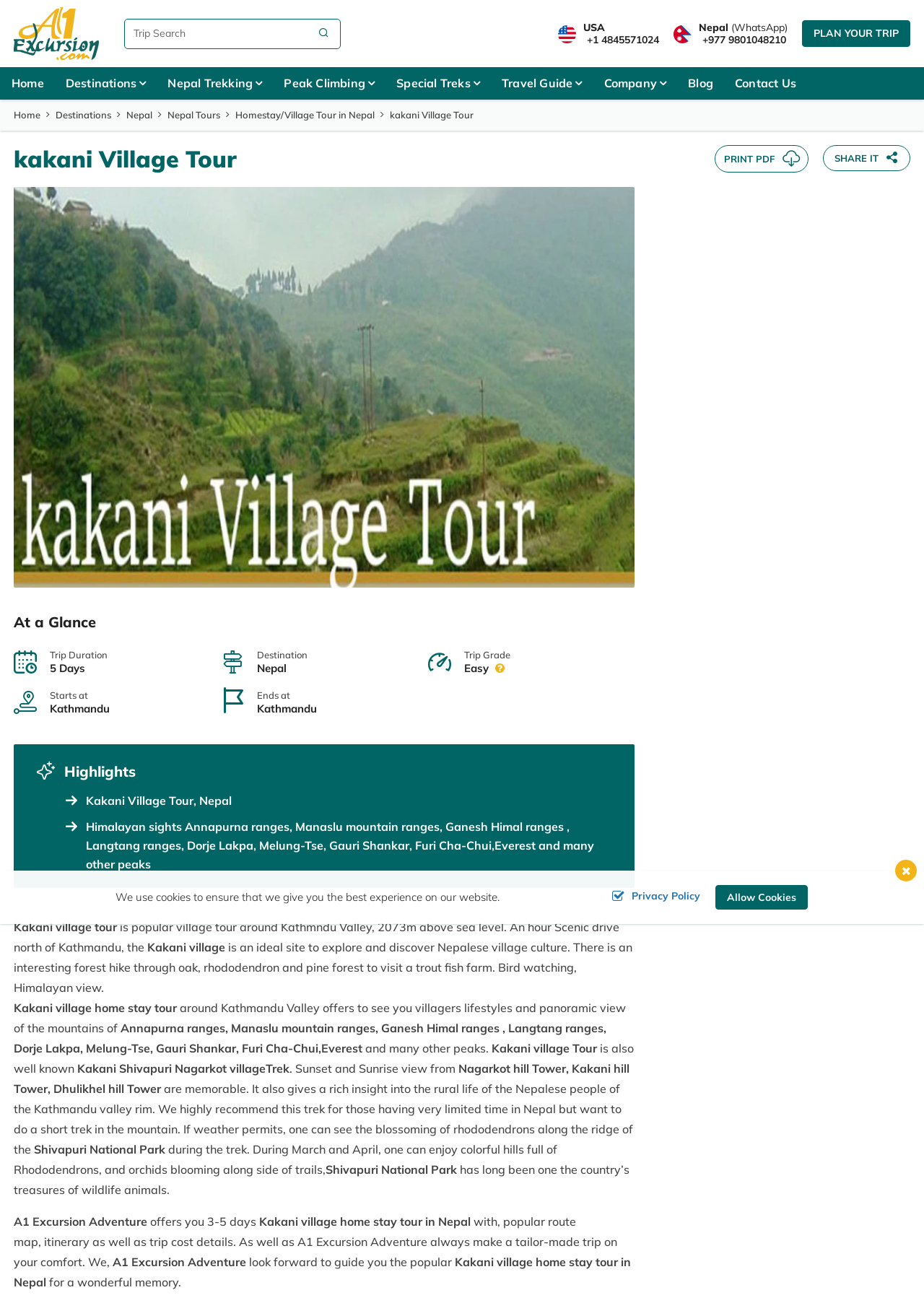Indicate the bounding box coordinates of the clickable region to achieve the following instruction: "Search for a trip."

[0.134, 0.014, 0.369, 0.037]